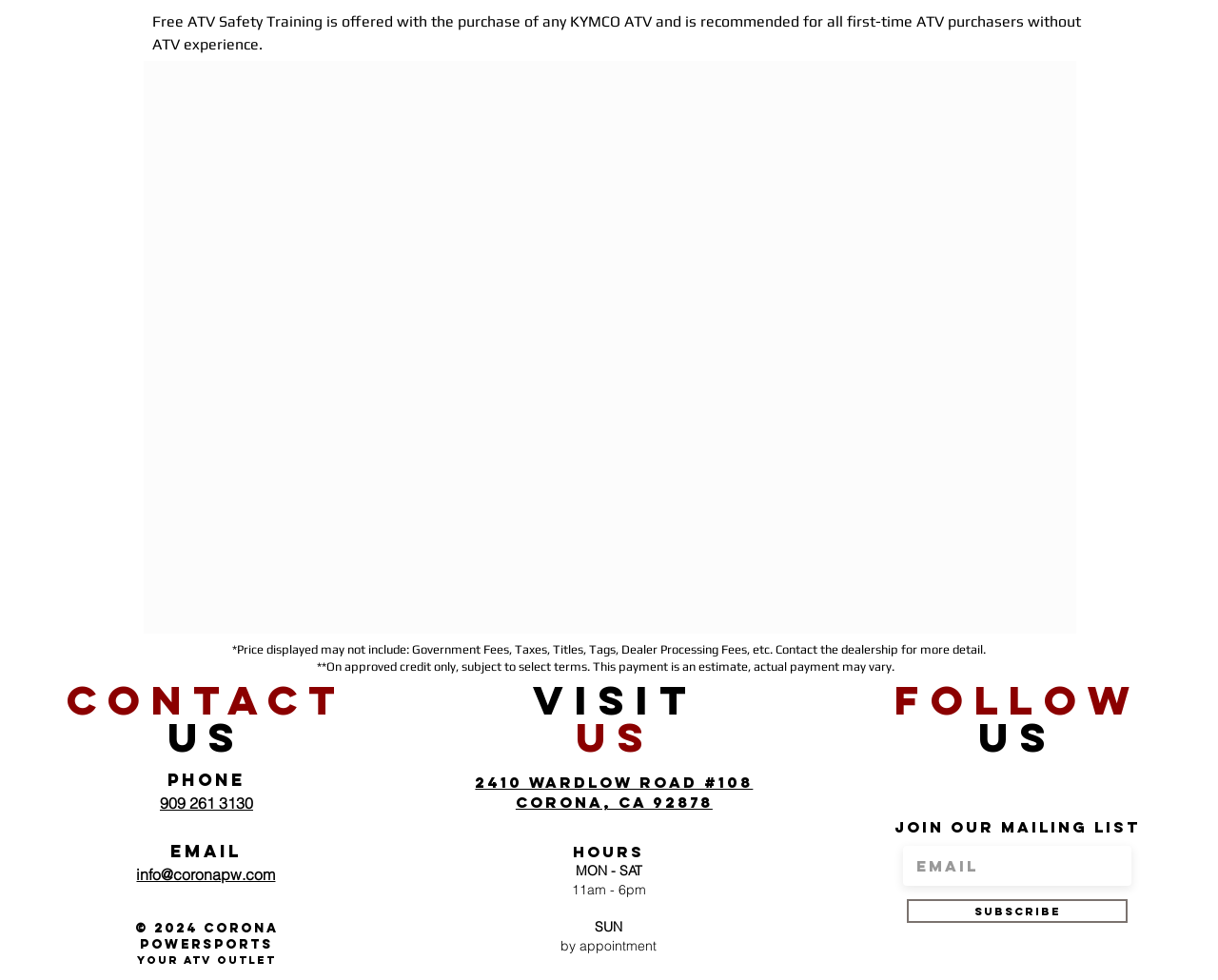What are the hours of operation on Sundays?
Answer the question with a single word or phrase, referring to the image.

by appointment